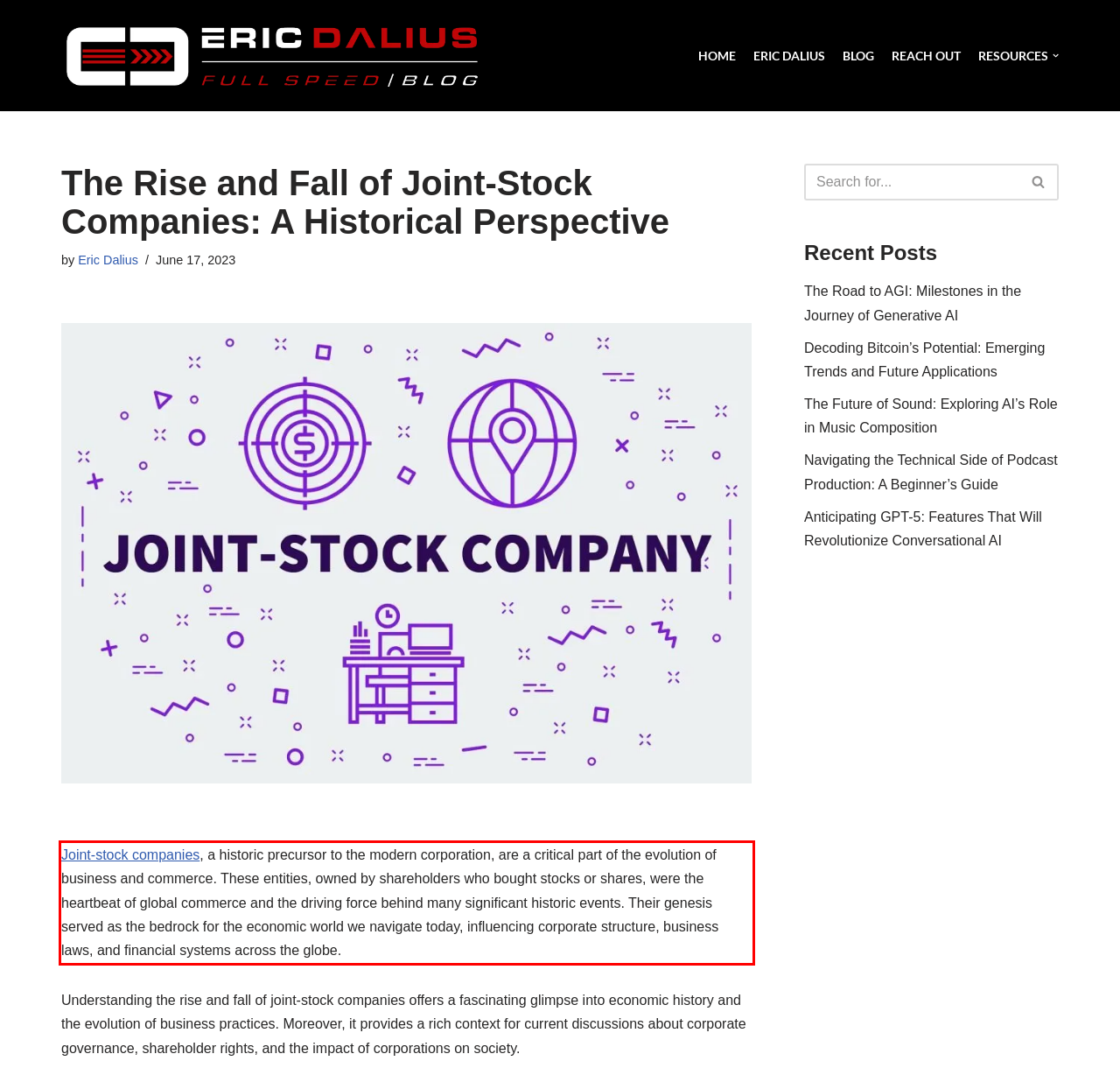You have a screenshot of a webpage where a UI element is enclosed in a red rectangle. Perform OCR to capture the text inside this red rectangle.

Joint-stock companies, a historic precursor to the modern corporation, are a critical part of the evolution of business and commerce. These entities, owned by shareholders who bought stocks or shares, were the heartbeat of global commerce and the driving force behind many significant historic events. Their genesis served as the bedrock for the economic world we navigate today, influencing corporate structure, business laws, and financial systems across the globe.